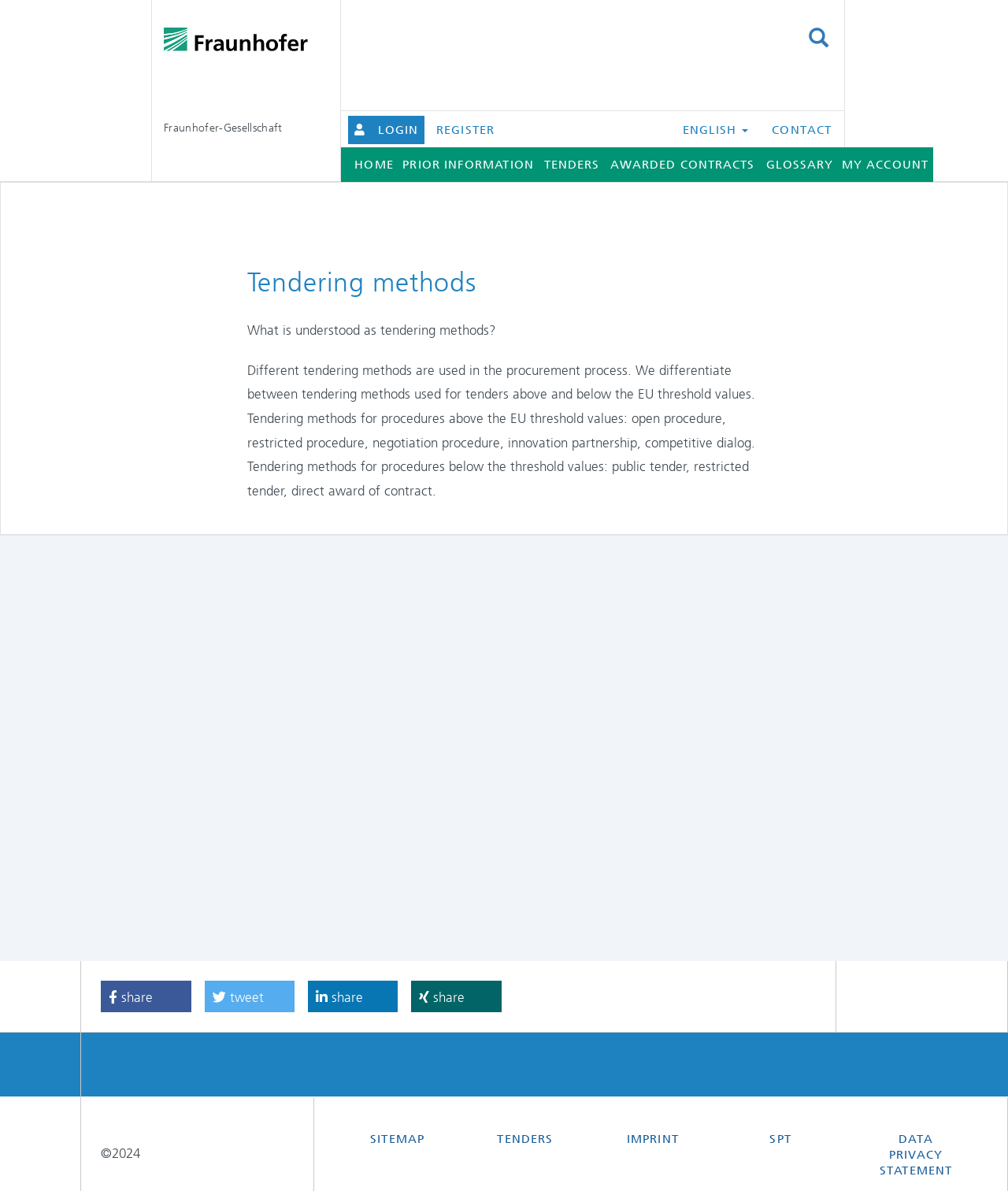Give a one-word or one-phrase response to the question:
What is the purpose of the button with the text 'SUCHEN'?

Search